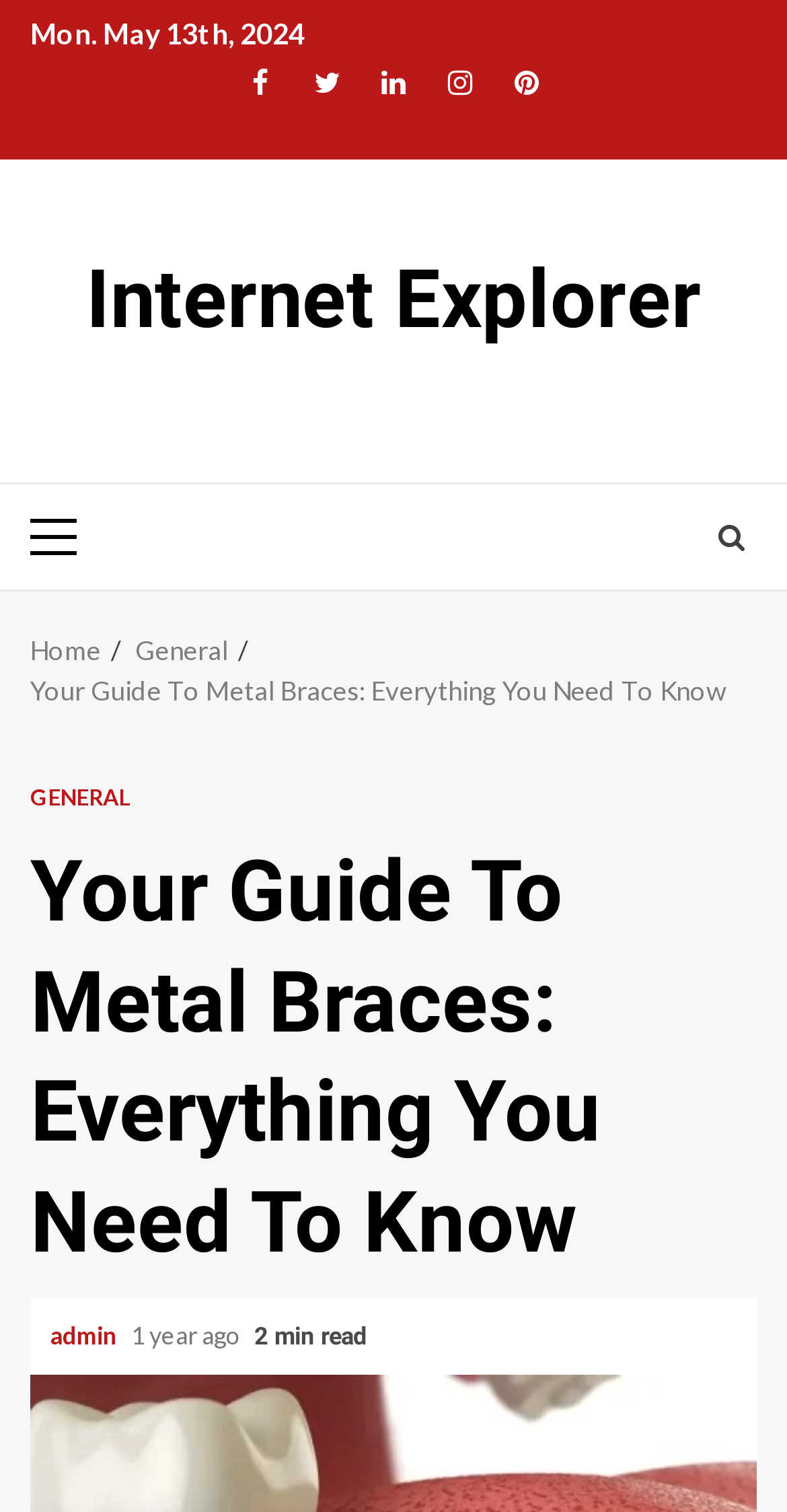Please provide the bounding box coordinate of the region that matches the element description: Home. Coordinates should be in the format (top-left x, top-left y, bottom-right x, bottom-right y) and all values should be between 0 and 1.

[0.038, 0.419, 0.128, 0.441]